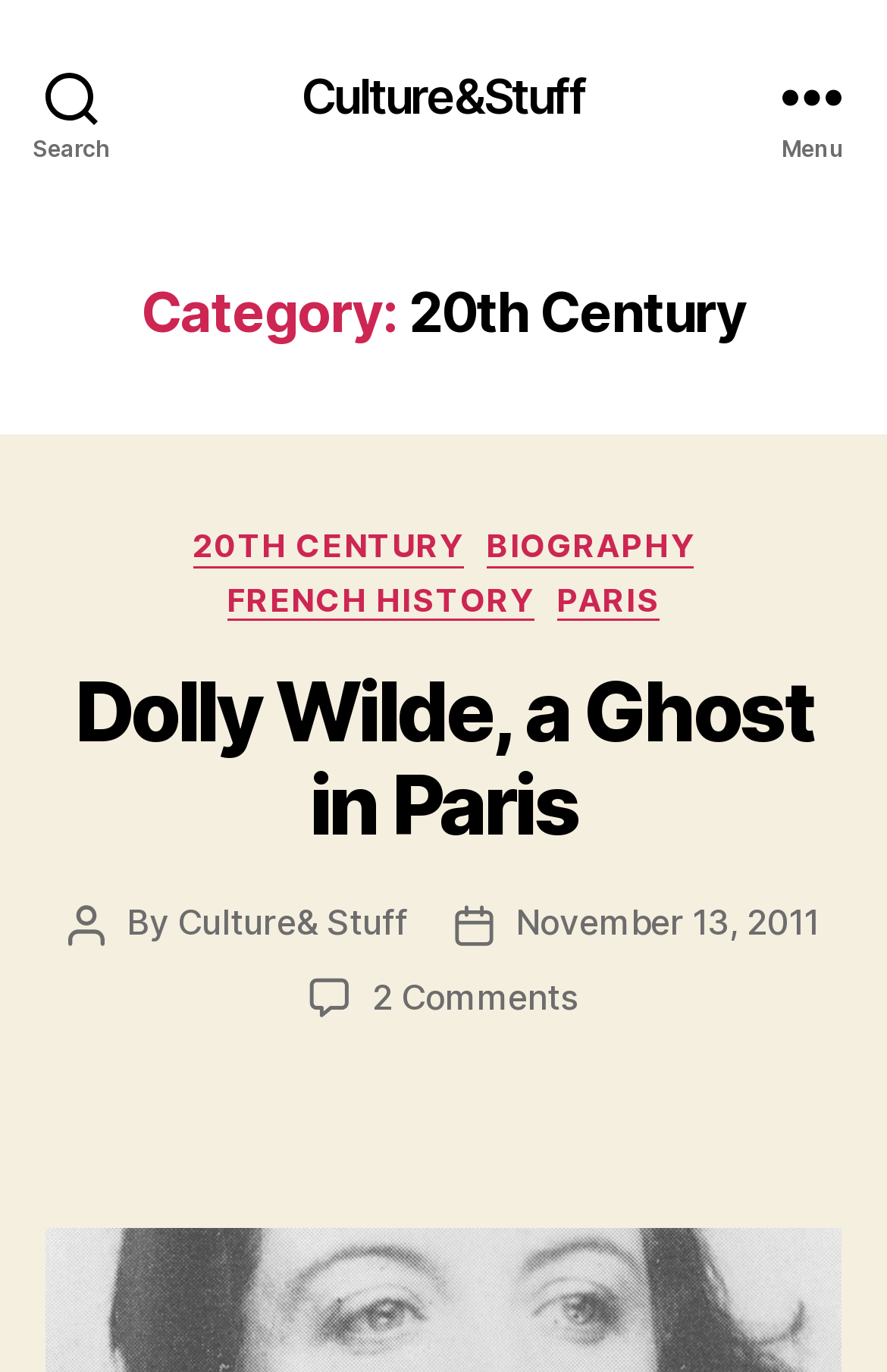Summarize the contents and layout of the webpage in detail.

The webpage is about 20th Century culture and has a search button at the top left corner. Next to the search button is a link to "Culture&Stuff". On the top right corner, there is a menu button. 

Below the menu button, there is a header section that spans the entire width of the page. Within this section, there is a heading that reads "Category: 20th Century". 

Further down, there is another section that also spans the entire width of the page. This section contains several links to categories, including "20TH CENTURY", "BIOGRAPHY", "FRENCH HISTORY", and "PARIS". 

Below the category links, there is a heading that reads "Dolly Wilde, a Ghost in Paris", which is a link to a specific article. The article title is followed by a link to the same article. 

Underneath the article title, there is a section that contains information about the post, including the author, "By Culture& Stuff", and the post date, "November 13, 2011". There is also a link to comments on the article, which reads "2 Comments on Dolly Wilde, a Ghost in Paris".